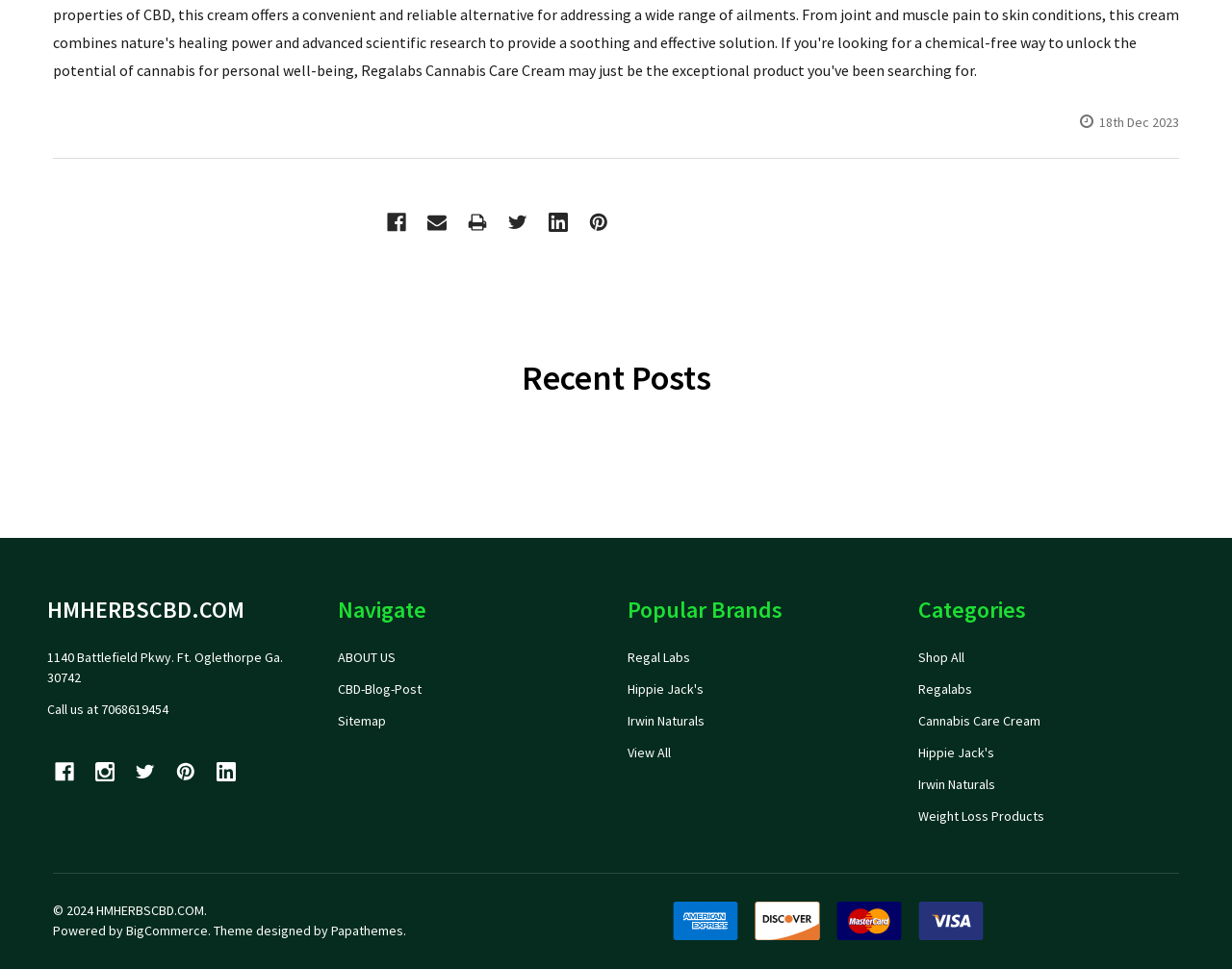What is the address of HMHERBSCBD.COM?
Using the image as a reference, answer with just one word or a short phrase.

1140 Battlefield Pkwy. Ft. Oglethorpe Ga. 30742